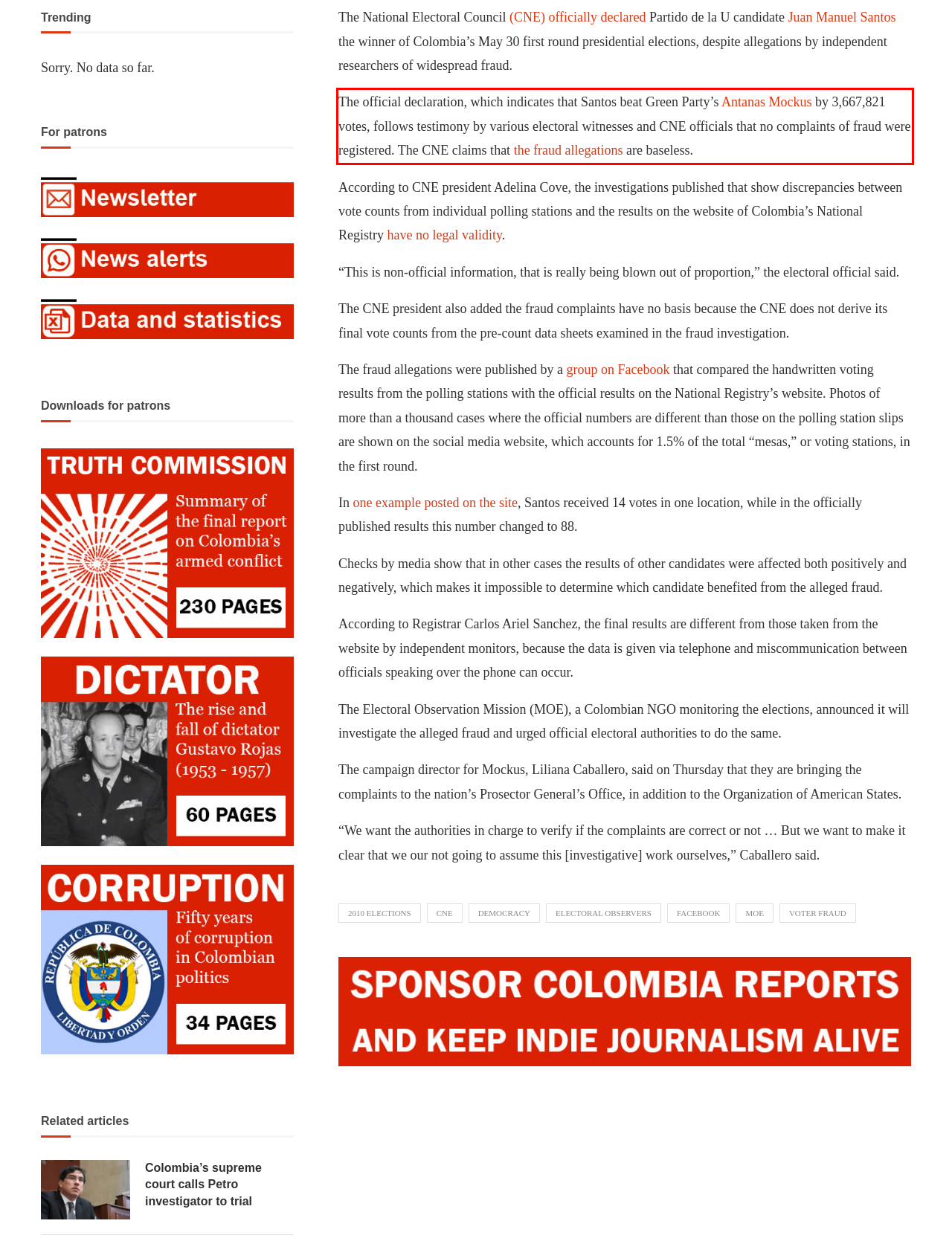Given a screenshot of a webpage, identify the red bounding box and perform OCR to recognize the text within that box.

The official declaration, which indicates that Santos beat Green Party’s Antanas Mockus by 3,667,821 votes, follows testimony by various electoral witnesses and CNE officials that no complaints of fraud were registered. The CNE claims that the fraud allegations are baseless.